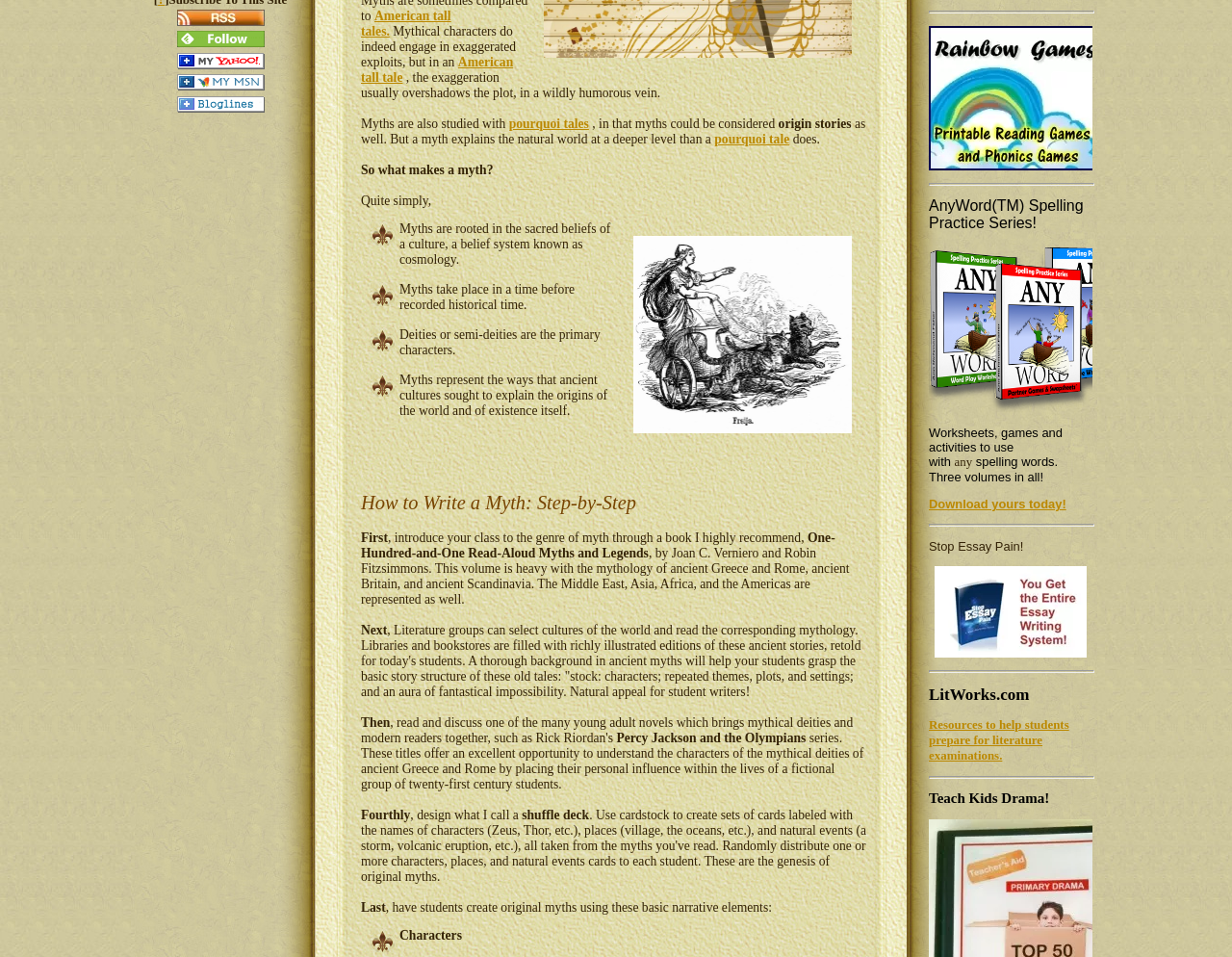Given the description "alt="XML RSS"", provide the bounding box coordinates of the corresponding UI element.

[0.143, 0.016, 0.214, 0.031]